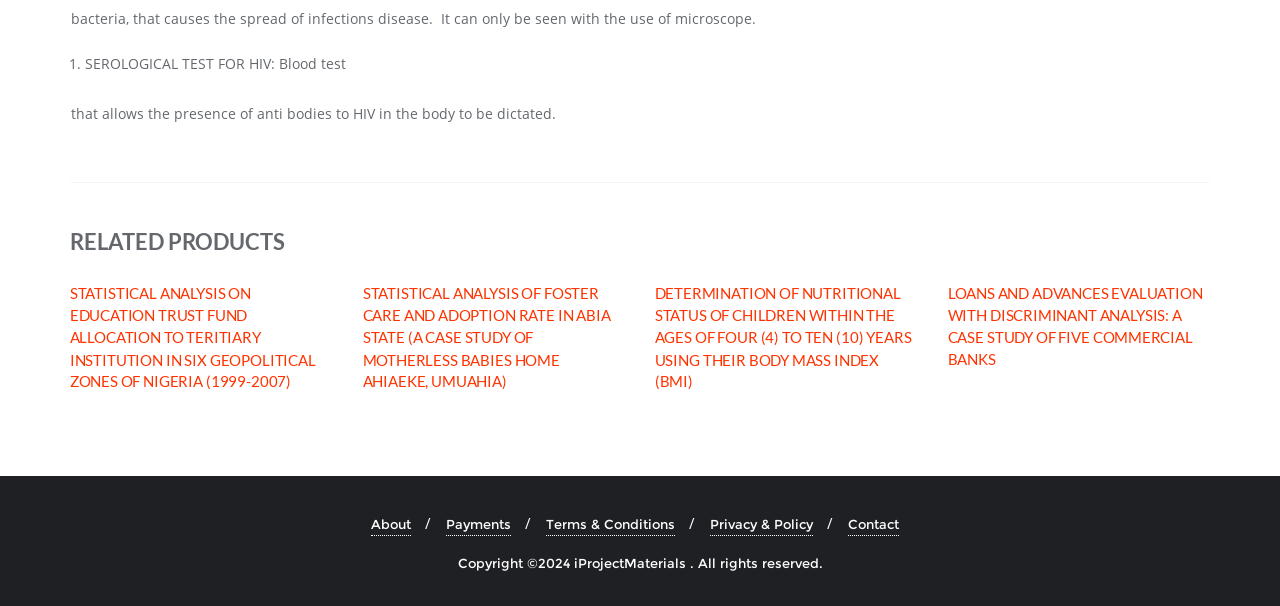Please indicate the bounding box coordinates of the element's region to be clicked to achieve the instruction: "Go to the about page". Provide the coordinates as four float numbers between 0 and 1, i.e., [left, top, right, bottom].

[0.29, 0.846, 0.321, 0.884]